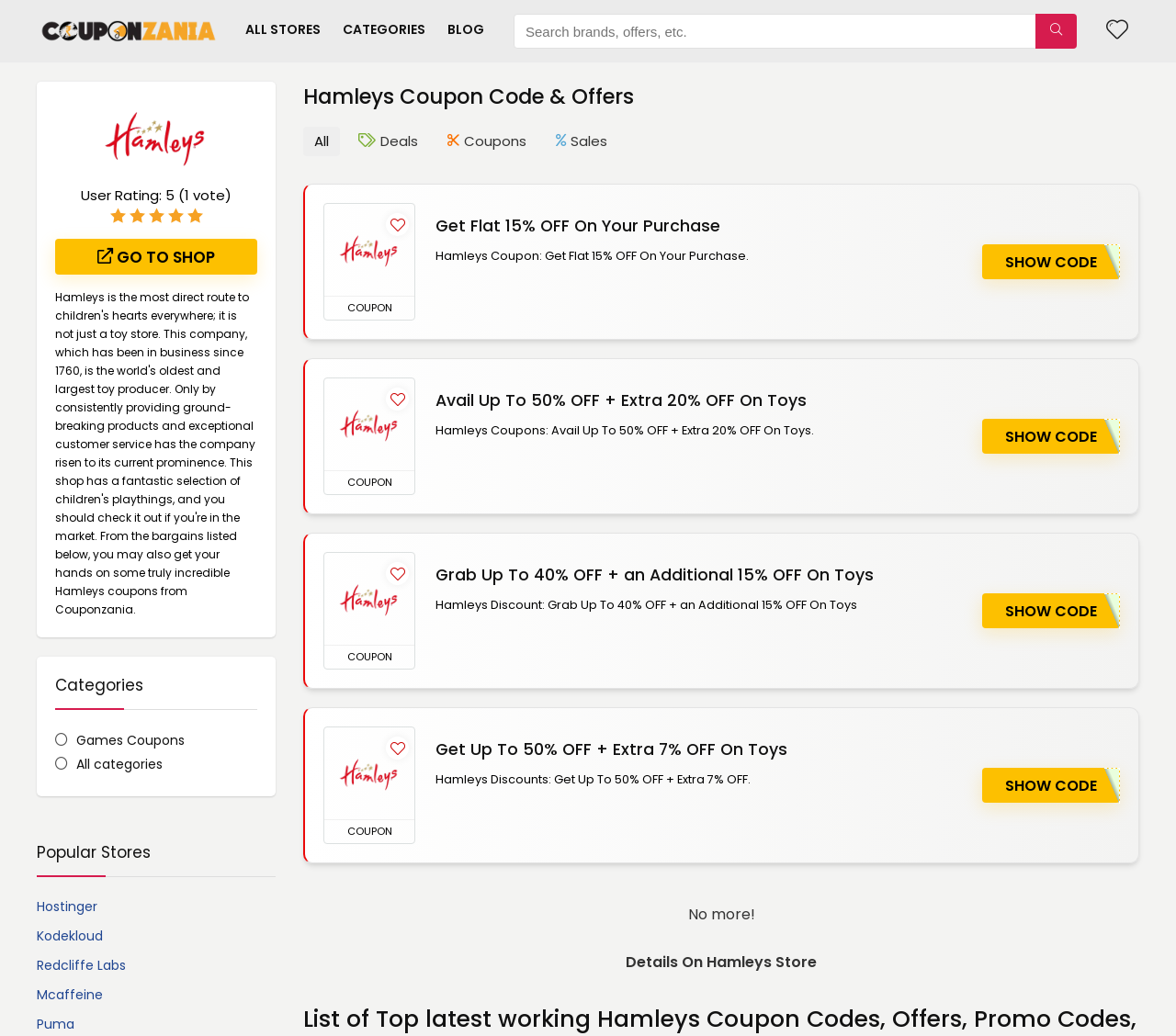Please identify the primary heading of the webpage and give its text content.

Hamleys Coupon Code & Offers